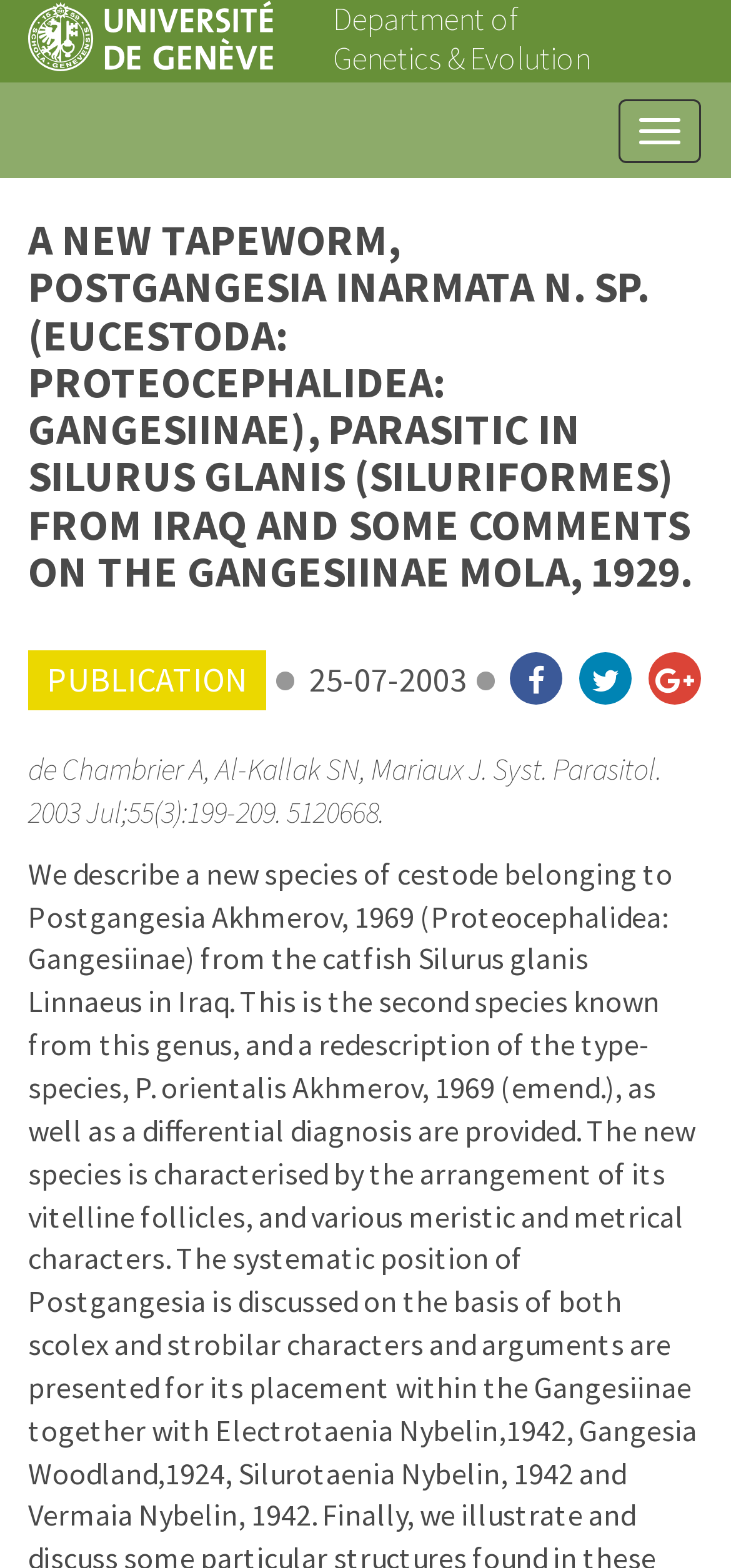Can you determine the main header of this webpage?

A NEW TAPEWORM, POSTGANGESIA INARMATA N. SP. (EUCESTODA: PROTEOCEPHALIDEA: GANGESIINAE), PARASITIC IN SILURUS GLANIS (SILURIFORMES) FROM IRAQ AND SOME COMMENTS ON THE GANGESIINAE MOLA, 1929.